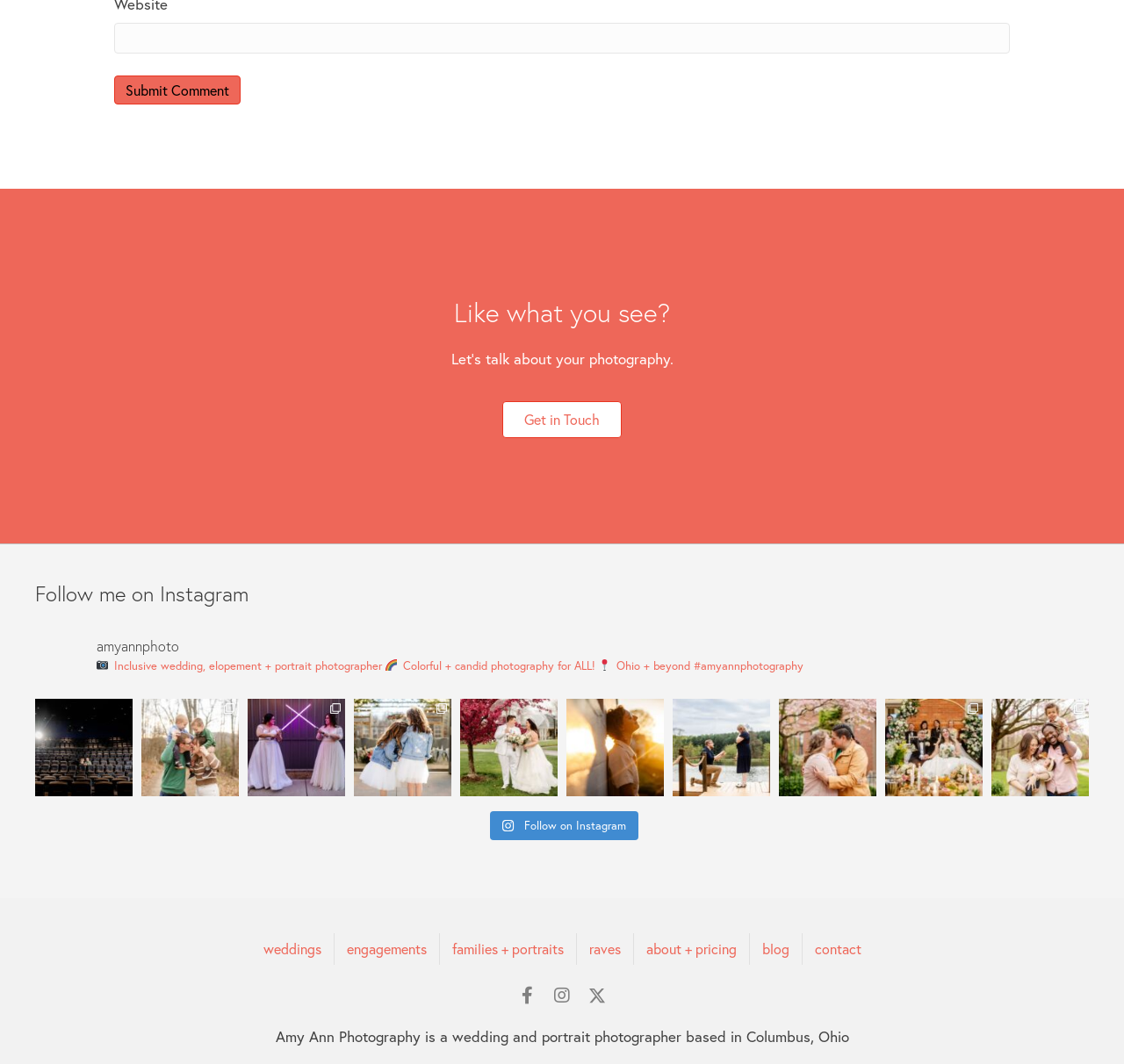Locate the bounding box coordinates of the clickable area needed to fulfill the instruction: "Follow on Instagram".

[0.436, 0.762, 0.568, 0.79]